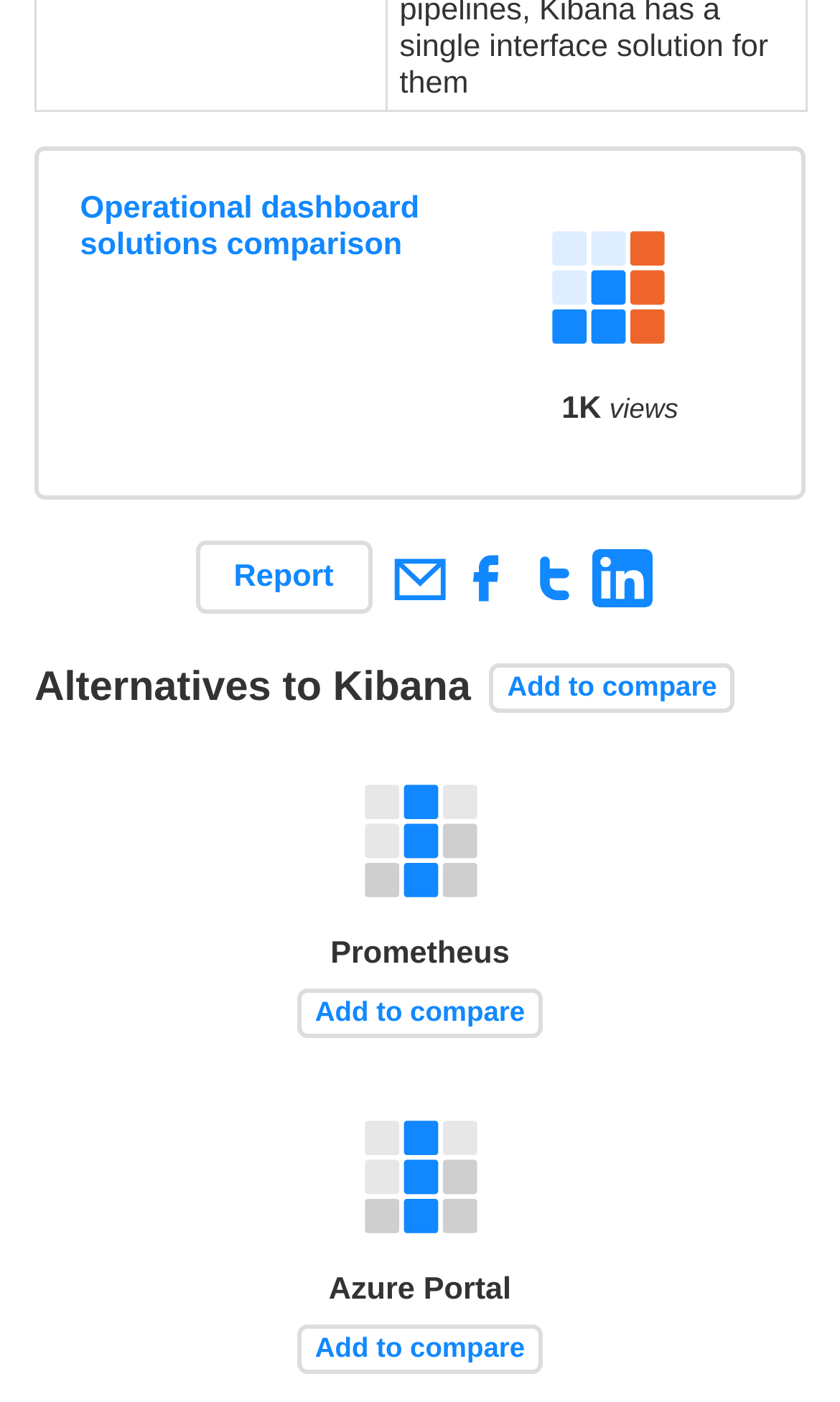Please find and report the bounding box coordinates of the element to click in order to perform the following action: "Compare operational dashboard solutions". The coordinates should be expressed as four float numbers between 0 and 1, in the format [left, top, right, bottom].

[0.095, 0.137, 0.53, 0.19]